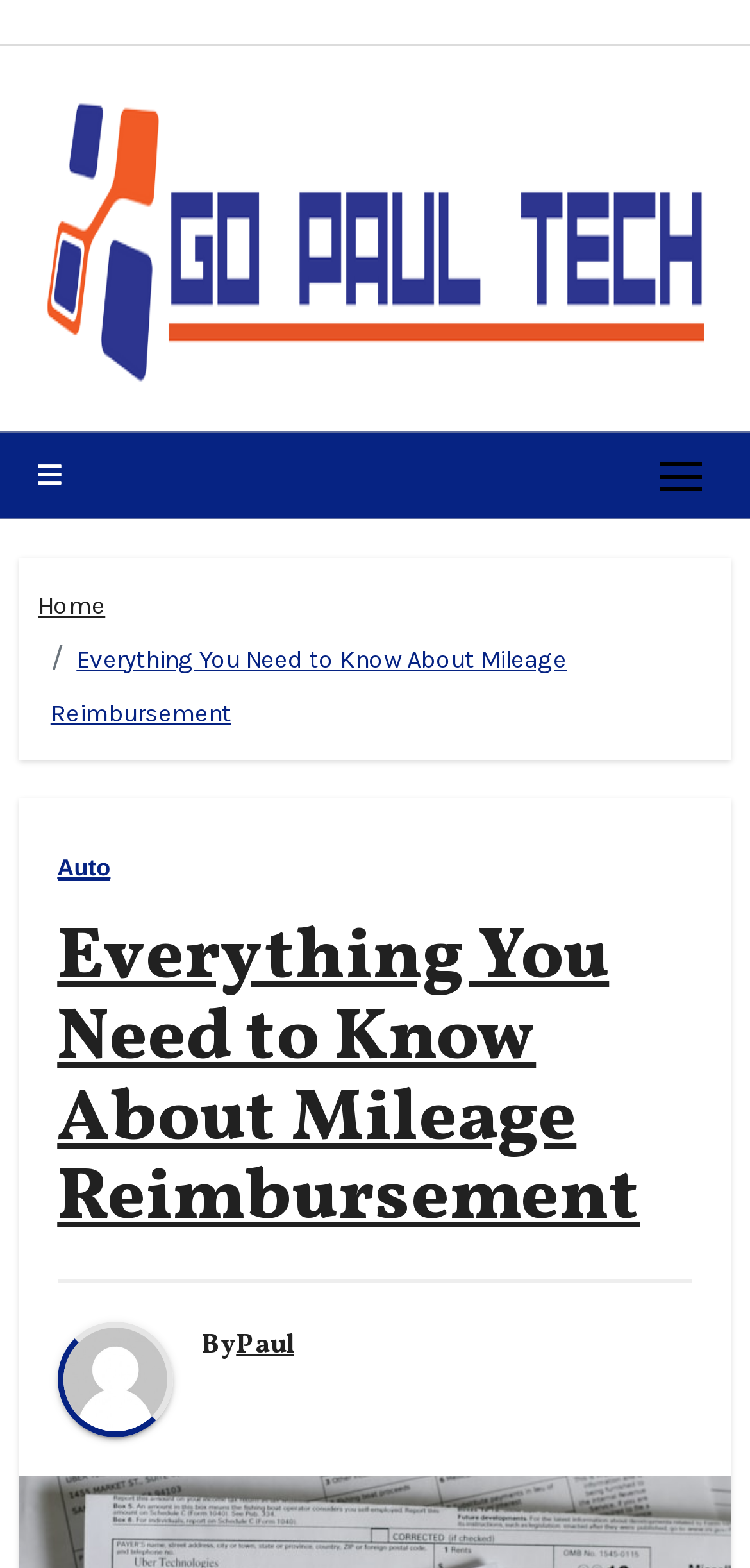Could you find the bounding box coordinates of the clickable area to complete this instruction: "view paul's profile"?

[0.315, 0.847, 0.392, 0.87]